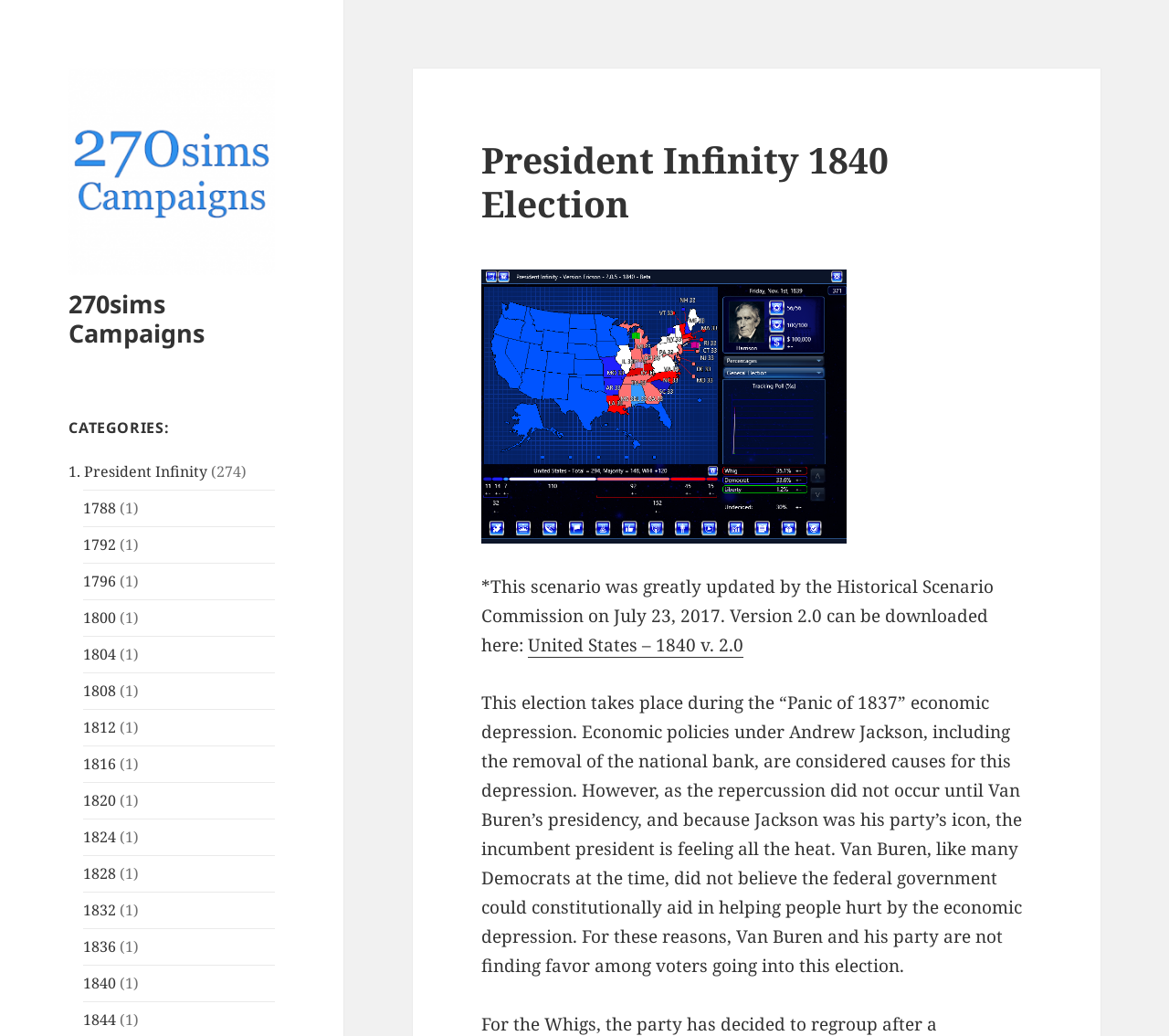Reply to the question with a single word or phrase:
What is the name of the election?

President Infinity 1840 Election